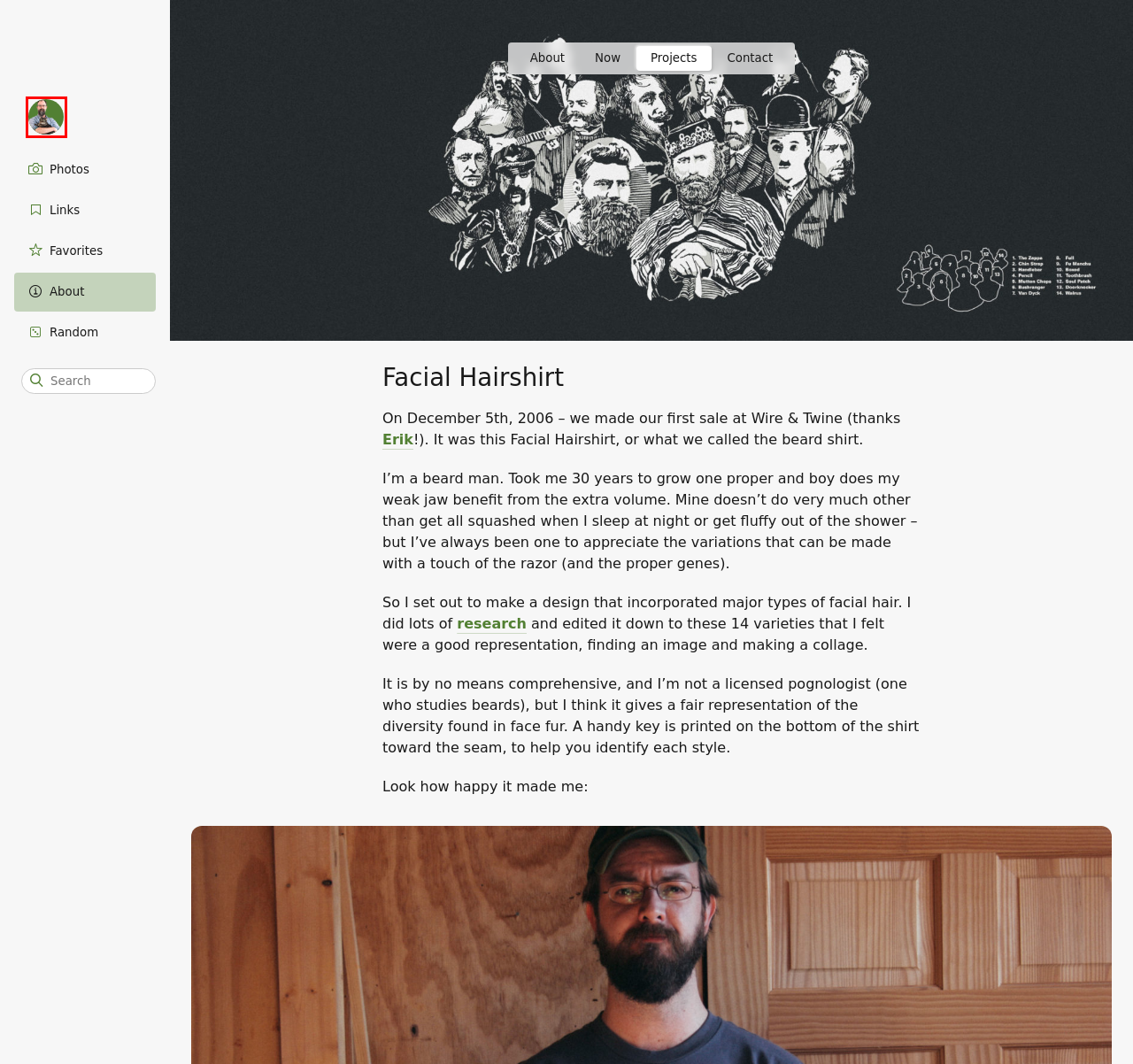You are provided a screenshot of a webpage featuring a red bounding box around a UI element. Choose the webpage description that most accurately represents the new webpage after clicking the element within the red bounding box. Here are the candidates:
A. Beards: Historical Presentation - Word Information
B. Photos – Chris Glass
C. Erik – Chris Glass
D. Bookmarks – Chris Glass
E. Random – Chris Glass
F. Favorites – Chris Glass
G. About – Chris Glass
H. Chris Glass

H